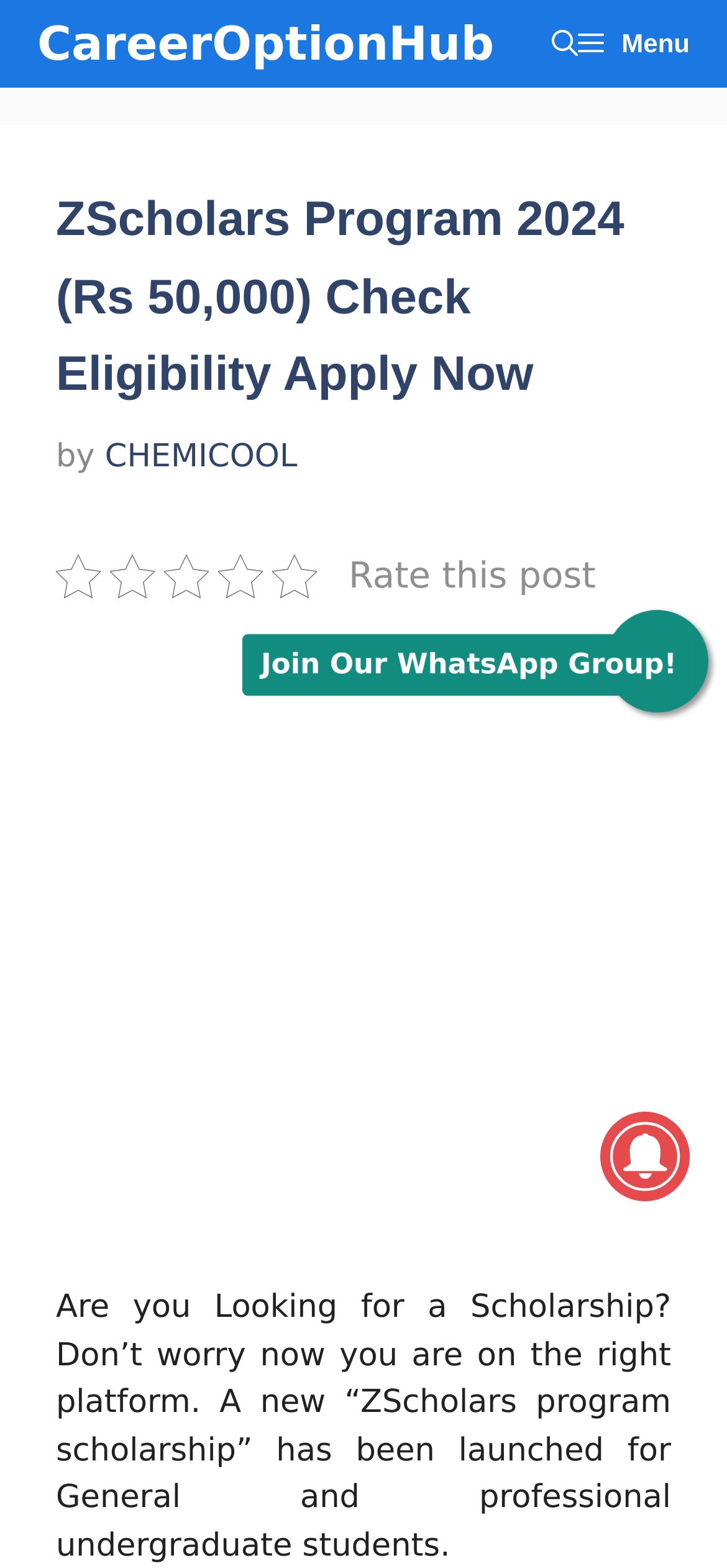Please analyze the image and provide a thorough answer to the question:
What type of students is the scholarship available for?

The scholarship is available for undergraduate students, as mentioned in the introductory text on the webpage, which states that the 'ZScholars program scholarship' has been launched for General and professional undergraduate students.